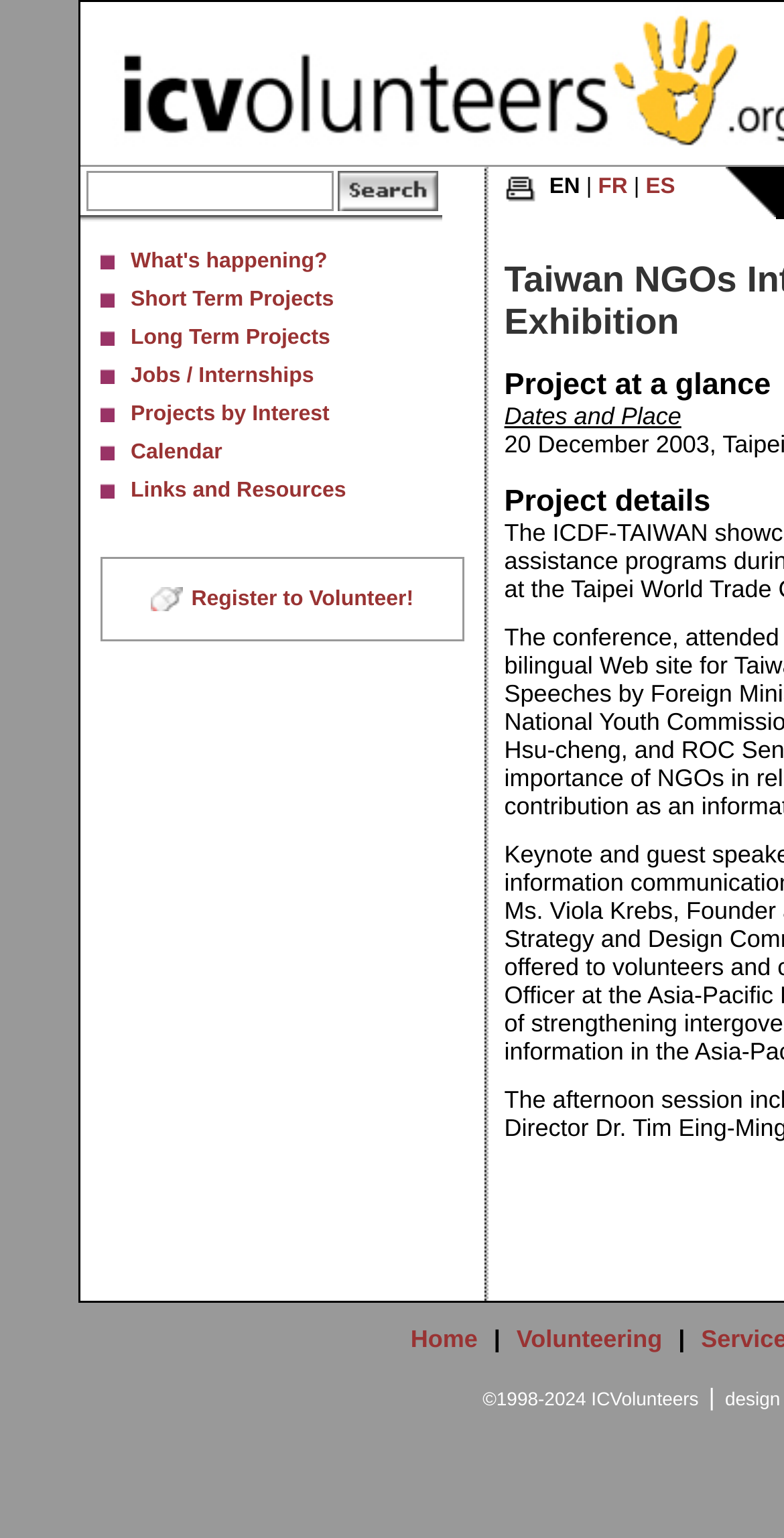Mark the bounding box of the element that matches the following description: "What's happening?".

[0.167, 0.162, 0.418, 0.178]